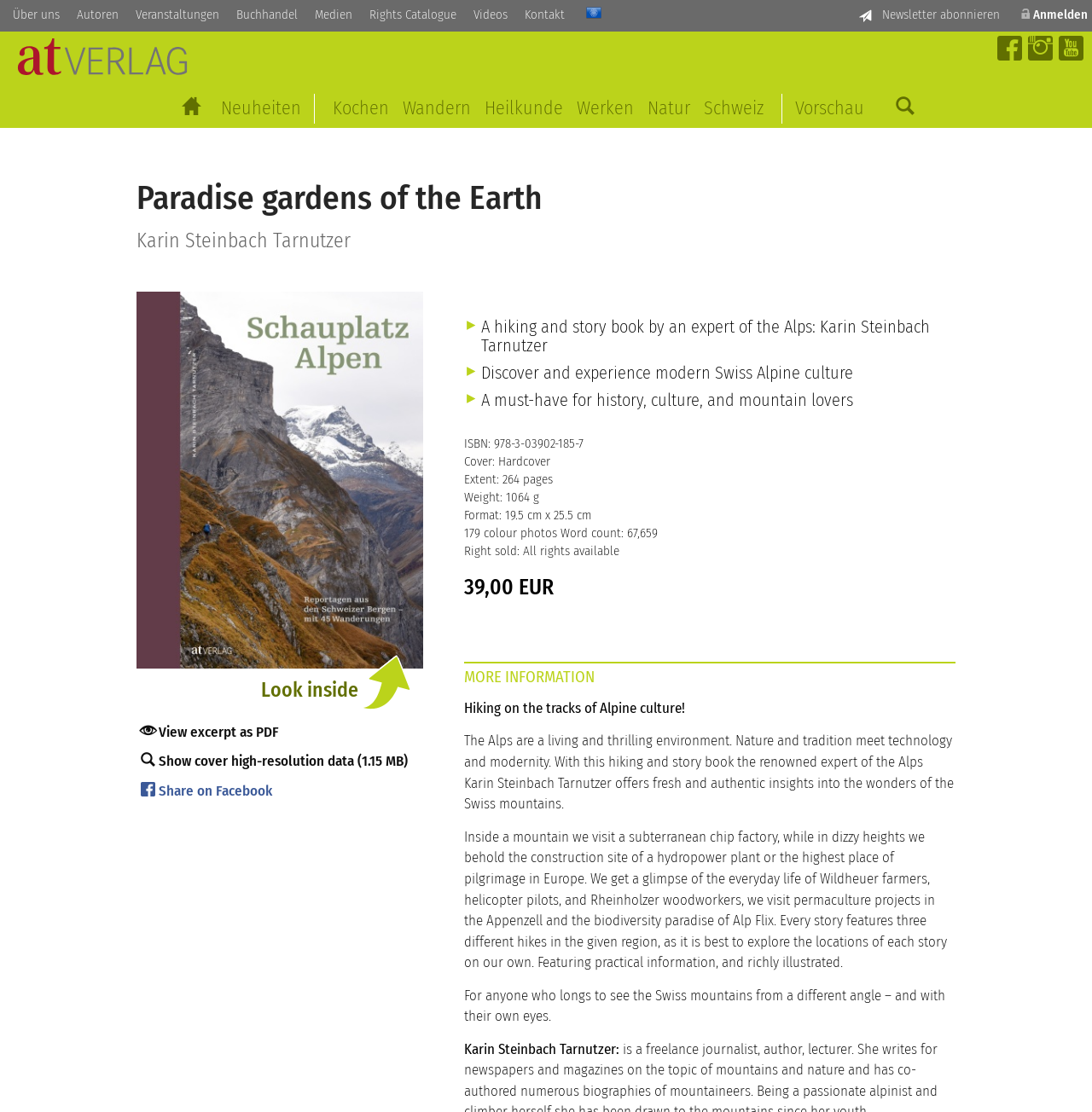Determine the bounding box coordinates of the target area to click to execute the following instruction: "Search for a book."

[0.345, 0.114, 0.603, 0.137]